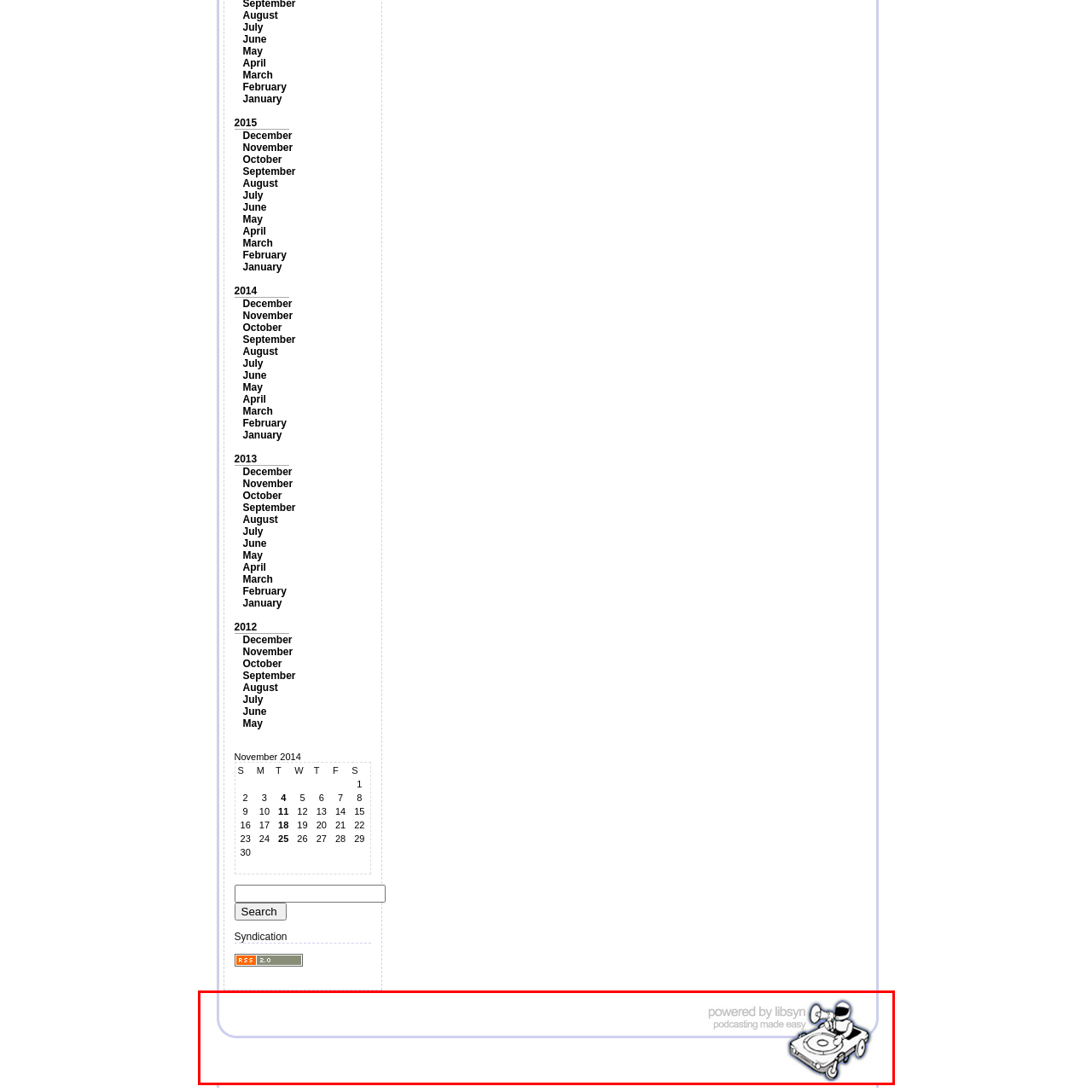Inspect the section within the red border, What does the text 'powered by libsyn' emphasize? Provide a one-word or one-phrase answer.

platform's role in facilitating easy podcast creation and distribution